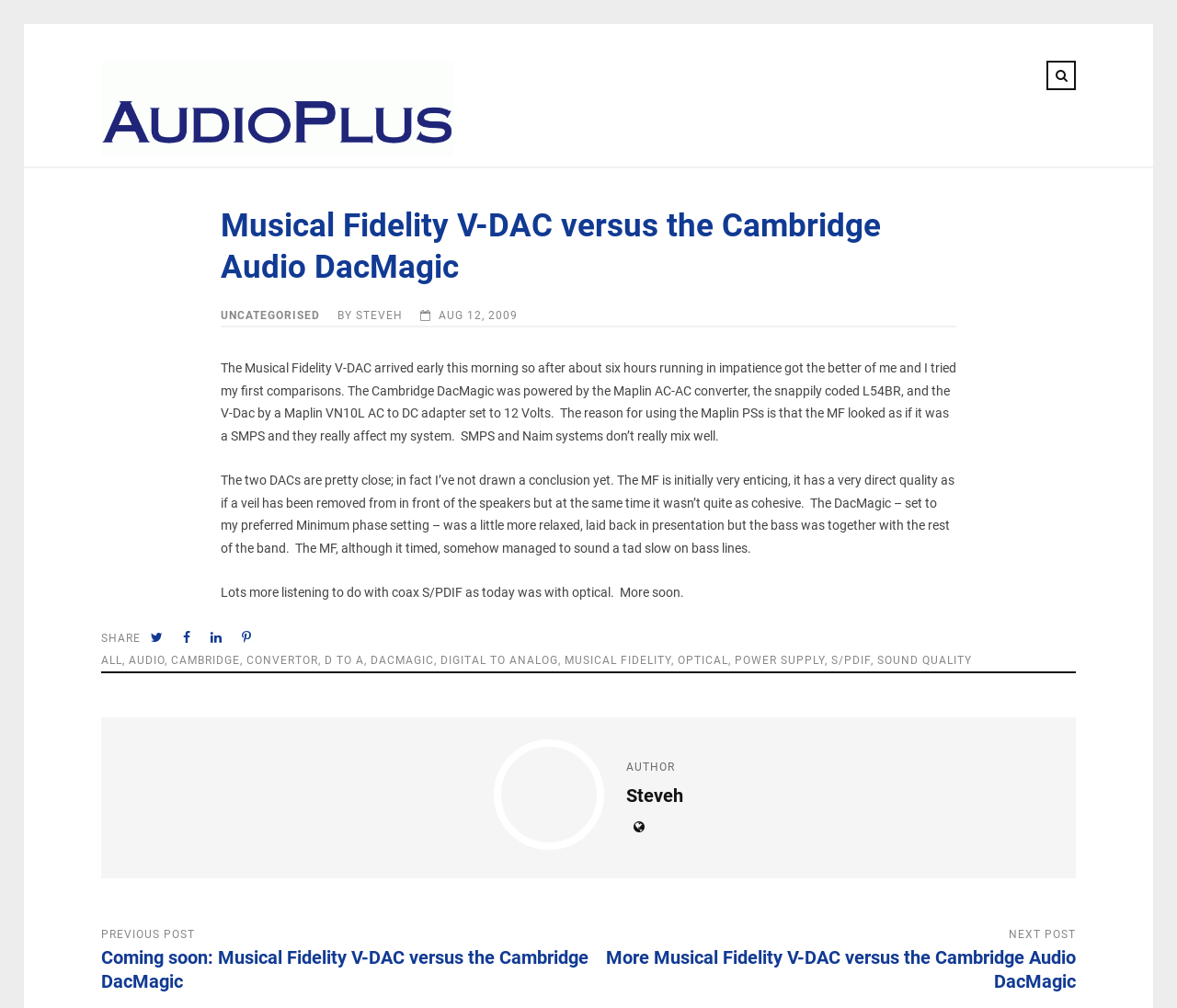What is the preferred phase setting of the author?
Please look at the screenshot and answer using one word or phrase.

Minimum phase